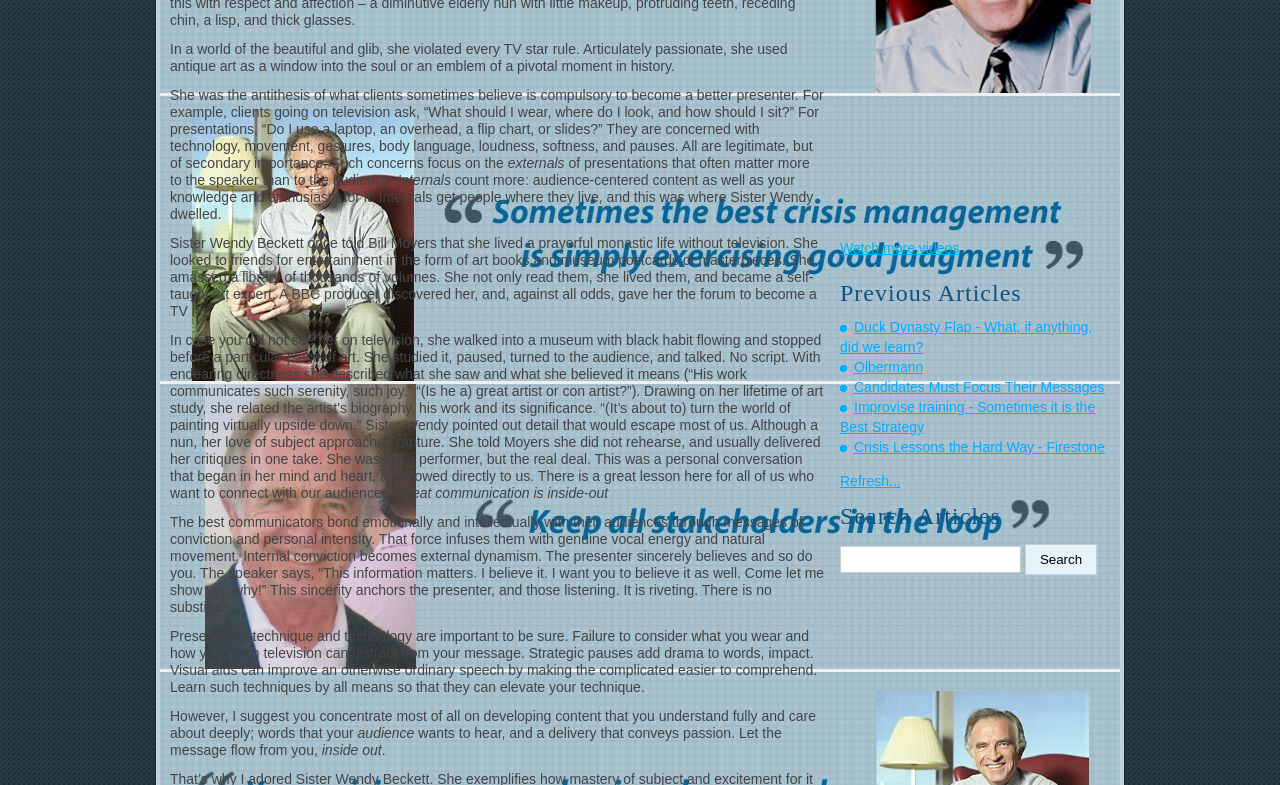Using the given description, provide the bounding box coordinates formatted as (top-left x, top-left y, bottom-right x, bottom-right y), with all values being floating point numbers between 0 and 1. Description: Watch more videos

[0.656, 0.306, 0.749, 0.326]